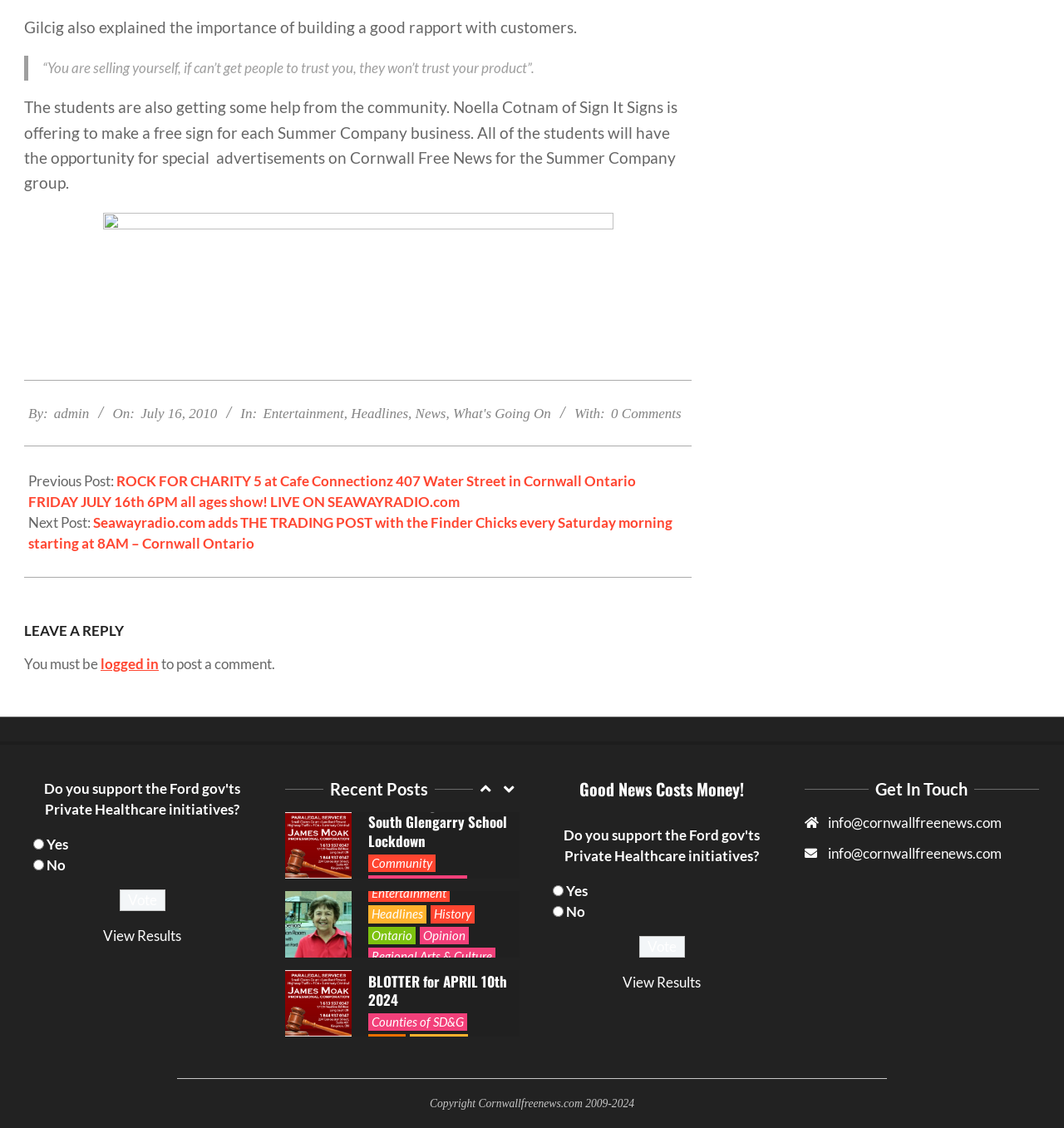Bounding box coordinates must be specified in the format (top-left x, top-left y, bottom-right x, bottom-right y). All values should be floating point numbers between 0 and 1. What are the bounding box coordinates of the UI element described as: Counties of SD&G

[0.346, 0.496, 0.439, 0.512]